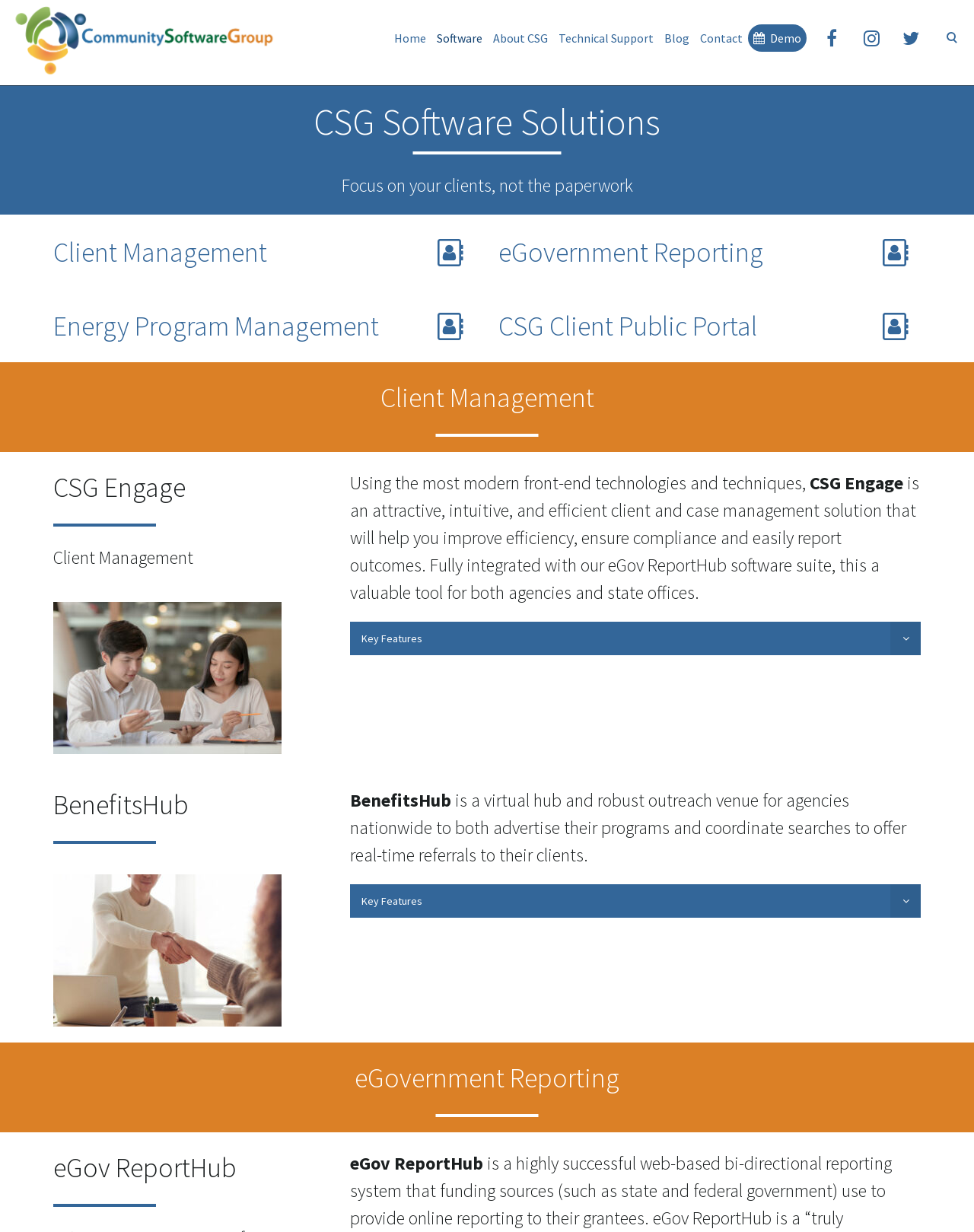Elaborate on the different components and information displayed on the webpage.

The webpage is about Community Software Group, a software company that provides solutions for client management, eGovernment reporting, and energy program management. 

At the top of the page, there is a logo of Community Software Group, accompanied by a link to the company's homepage. Next to the logo, there are several navigation links, including "Home", "Software", "About CSG", "Technical Support", "Blog", "Contact", and a demo link. 

Below the navigation links, there is a heading that reads "CSG Software Solutions". Underneath this heading, there is a subheading that says "Focus on your clients, not the paperwork". 

The main content of the page is divided into three sections, each representing a different software solution offered by Community Software Group. The first section is about Client Management, which includes a heading, a link to learn more, and an icon. The second section is about eGovernment Reporting, which also includes a heading, a link to learn more, and an icon. The third section is about Energy Program Management, which has a similar layout to the first two sections. 

Each of these sections has a more detailed description below, including headings, links, and images. For example, the Client Management section has a heading that says "CSG Client Management Software", an image, and a detailed description of the software. Similarly, the eGovernment Reporting section has a heading that says "eGov ReportHub", an image, and a detailed description of the software. 

At the bottom of the page, there is a link to a demo and a social media link.